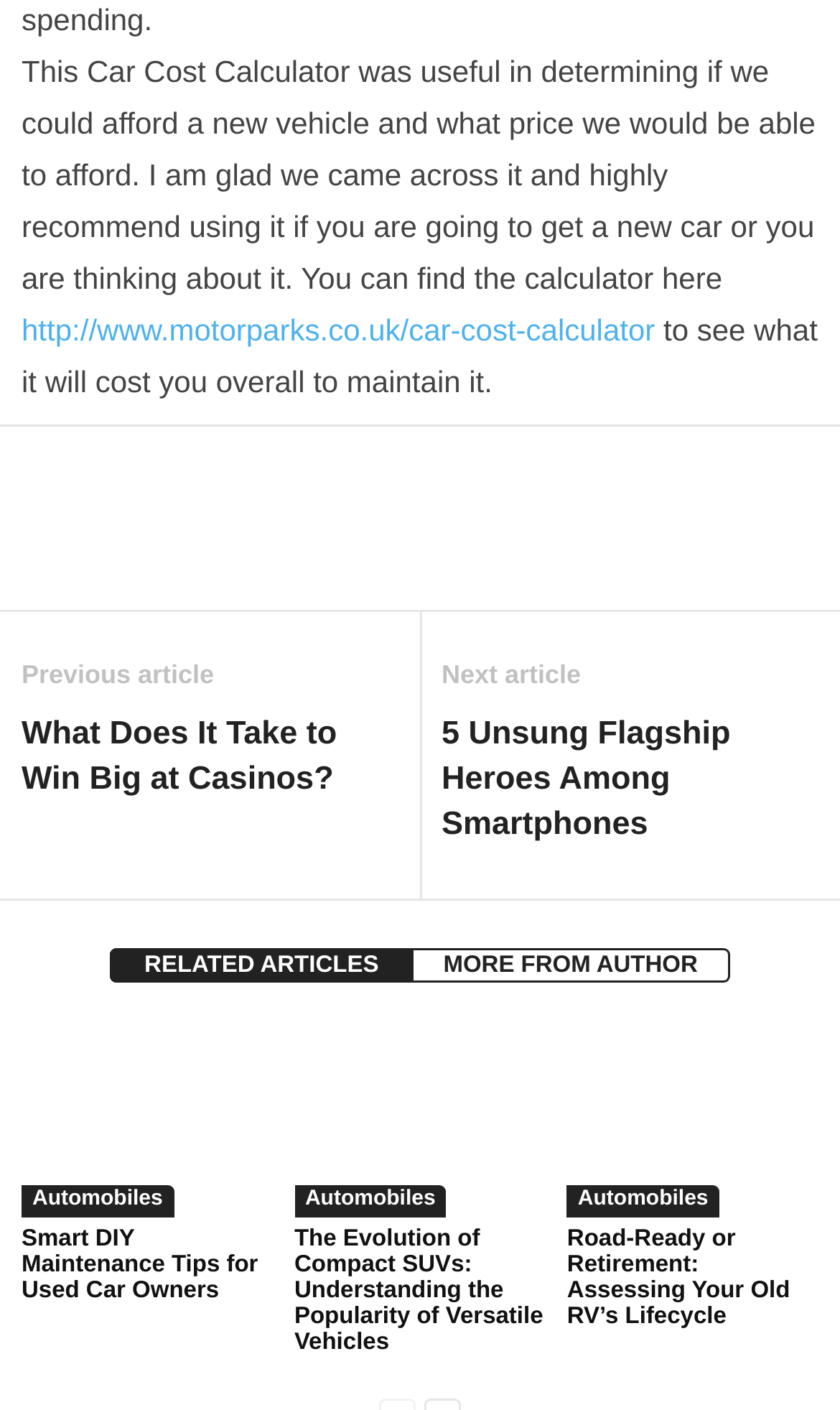Identify the bounding box coordinates for the UI element described by the following text: "Email". Provide the coordinates as four float numbers between 0 and 1, in the format [left, top, right, bottom].

[0.262, 0.356, 0.364, 0.417]